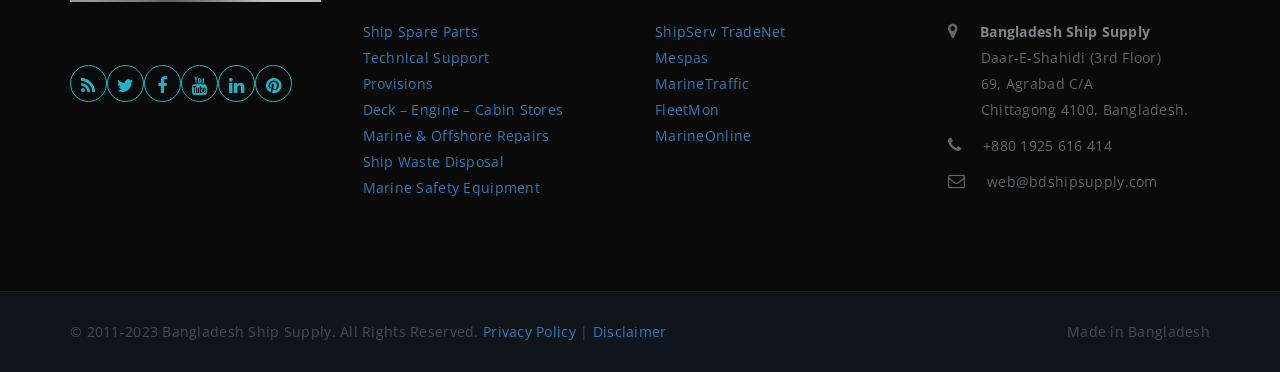What is the company name?
Answer with a single word or phrase by referring to the visual content.

Bangladesh Ship Supply